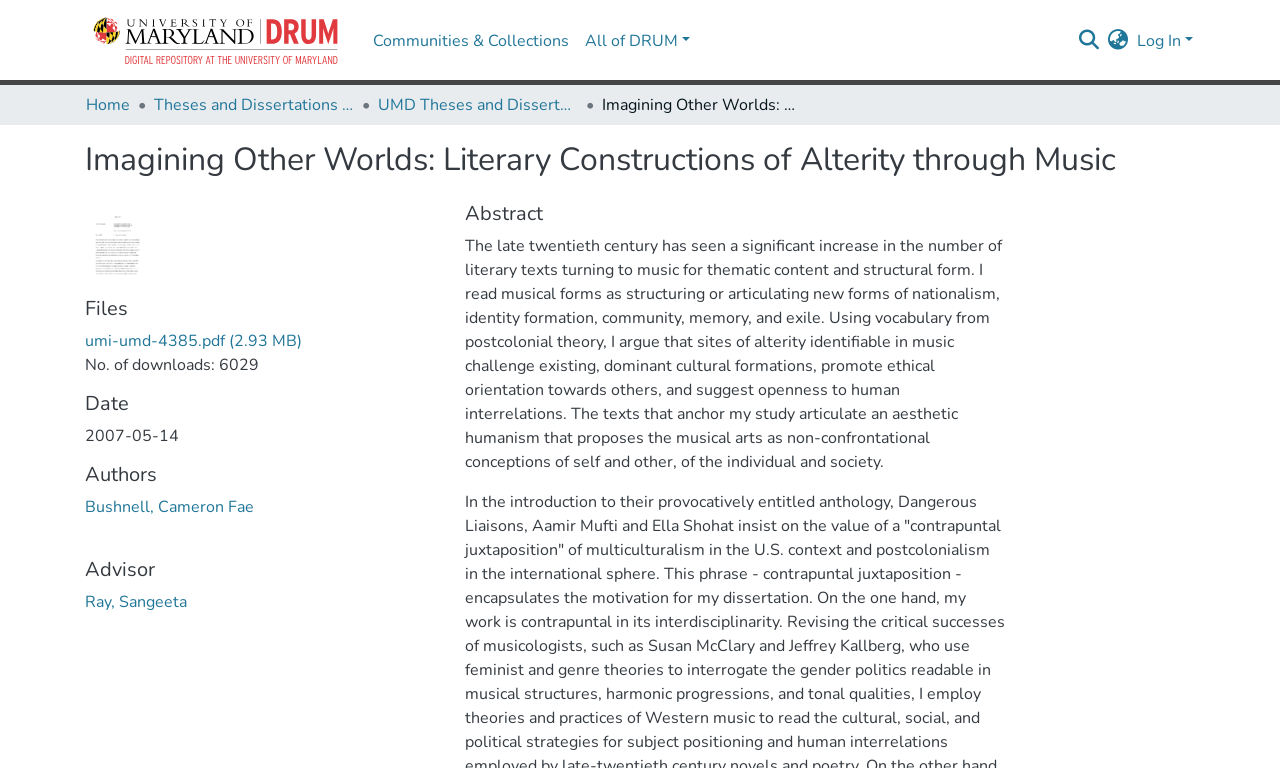Please identify the bounding box coordinates of the element's region that should be clicked to execute the following instruction: "Log in to the system". The bounding box coordinates must be four float numbers between 0 and 1, i.e., [left, top, right, bottom].

[0.887, 0.038, 0.934, 0.067]